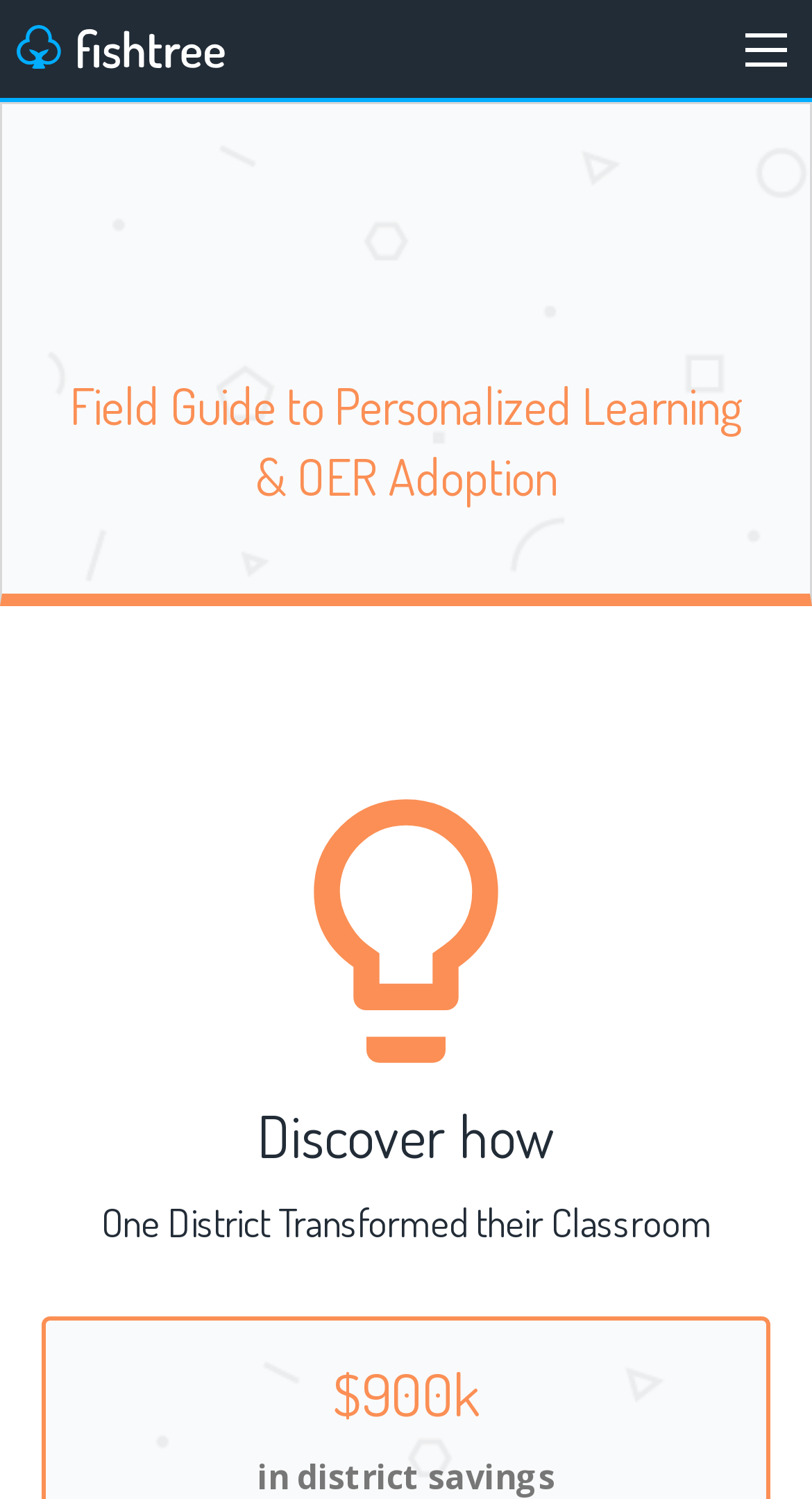How much did the district save?
Please analyze the image and answer the question with as much detail as possible.

I found the answer in the heading element with the text '$900k', which suggests that the district saved $900,000.